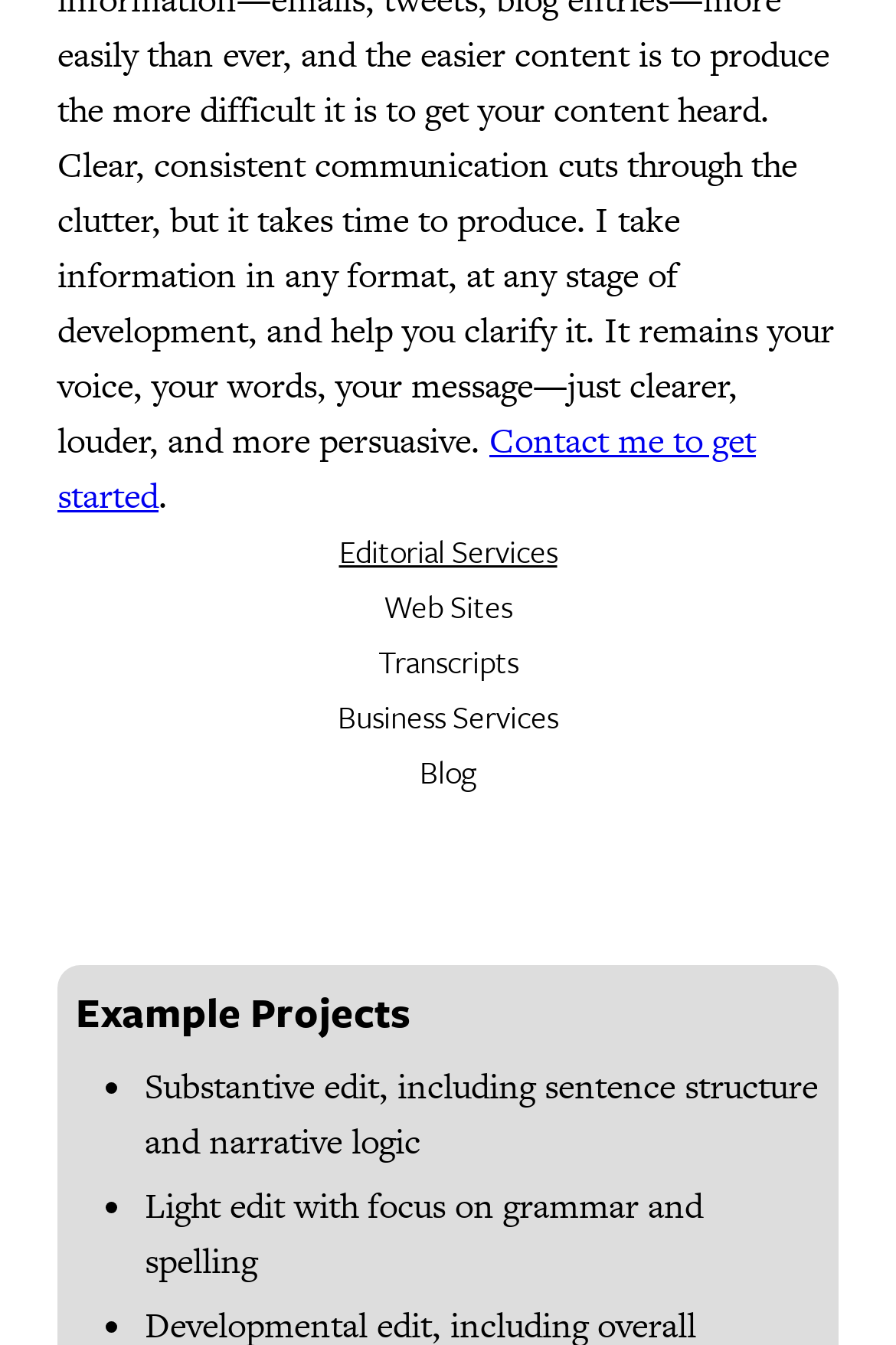Find the bounding box coordinates corresponding to the UI element with the description: "Web Sites". The coordinates should be formatted as [left, top, right, bottom], with values as floats between 0 and 1.

[0.428, 0.434, 0.572, 0.468]